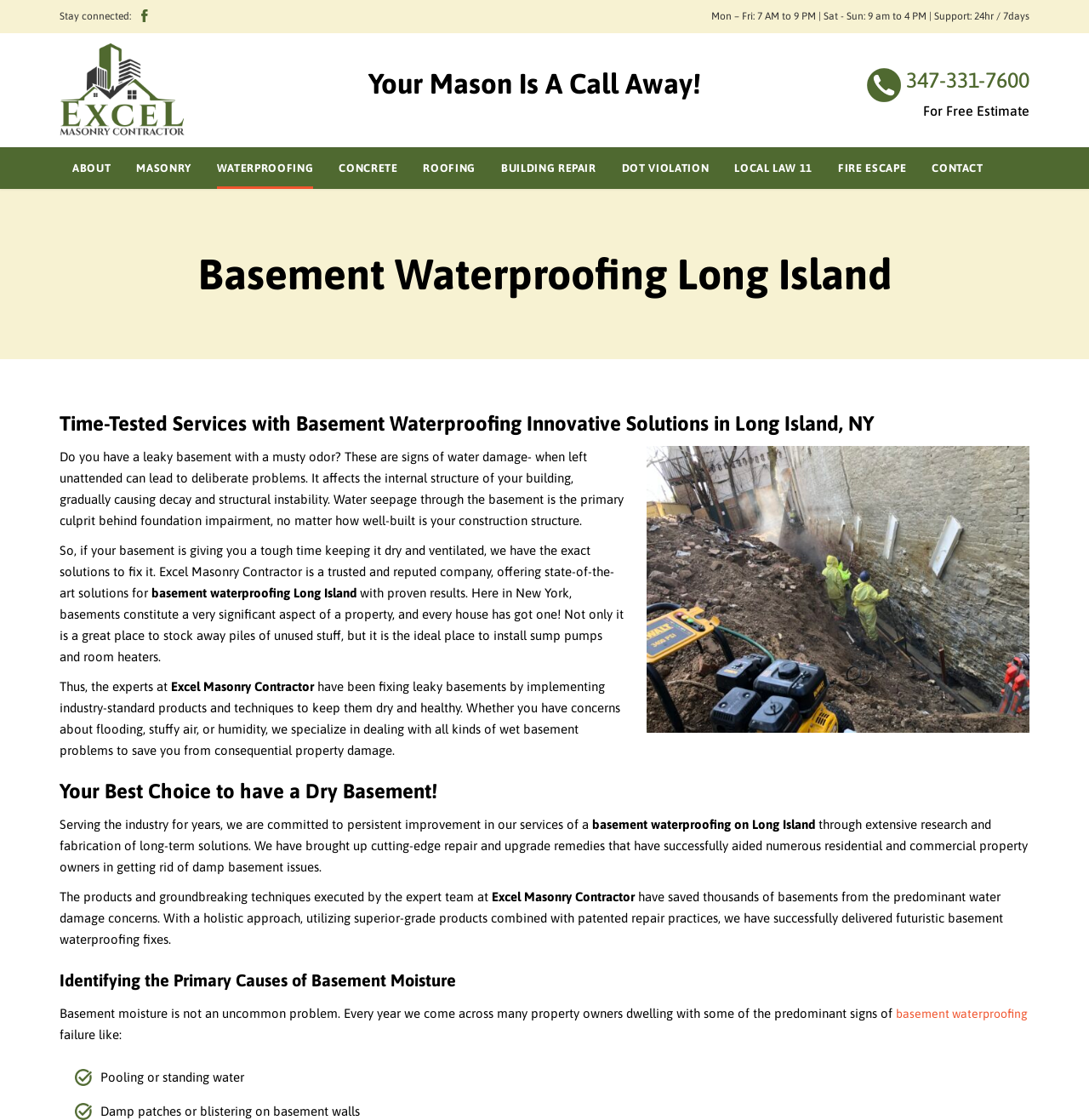Provide a thorough and detailed response to the question by examining the image: 
What is the primary cause of foundation impairment?

According to the webpage, water seepage through the basement is the primary culprit behind foundation impairment, no matter how well-built is the construction structure.